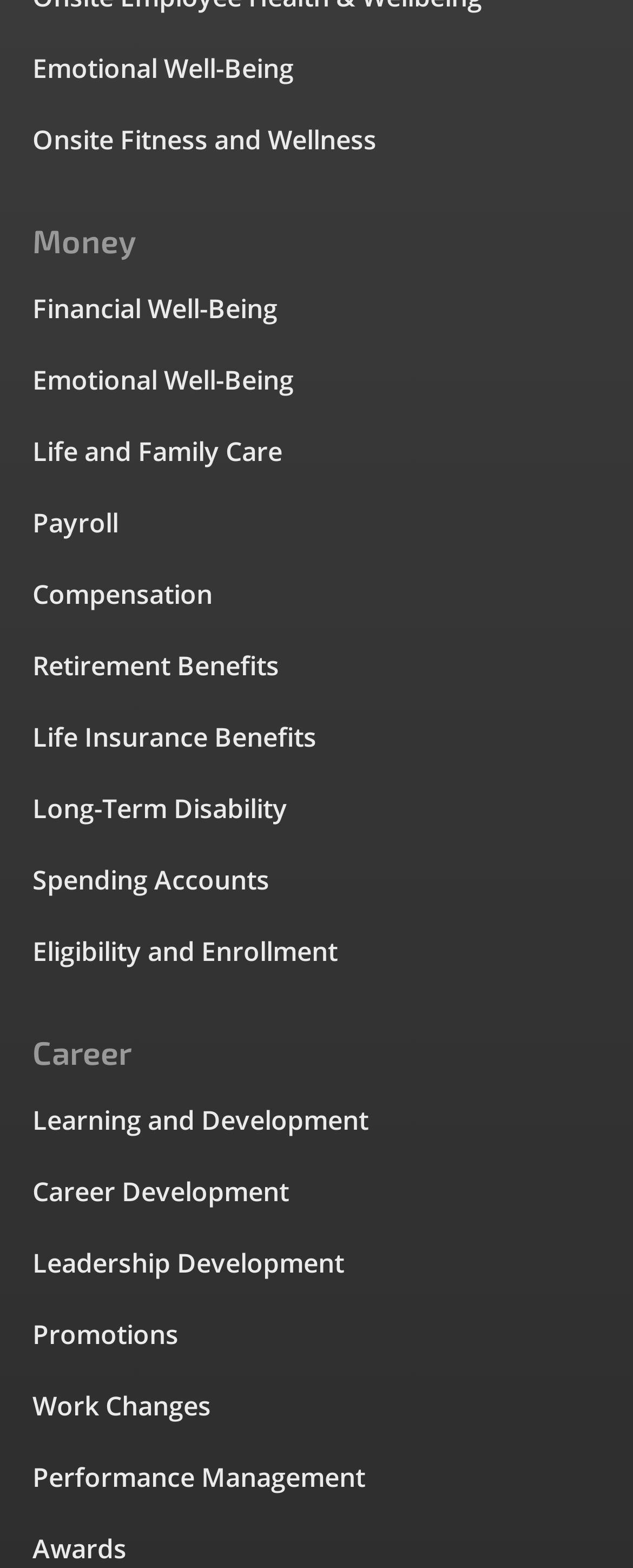What is the first link on the webpage?
Based on the screenshot, provide your answer in one word or phrase.

Emotional Well-Being